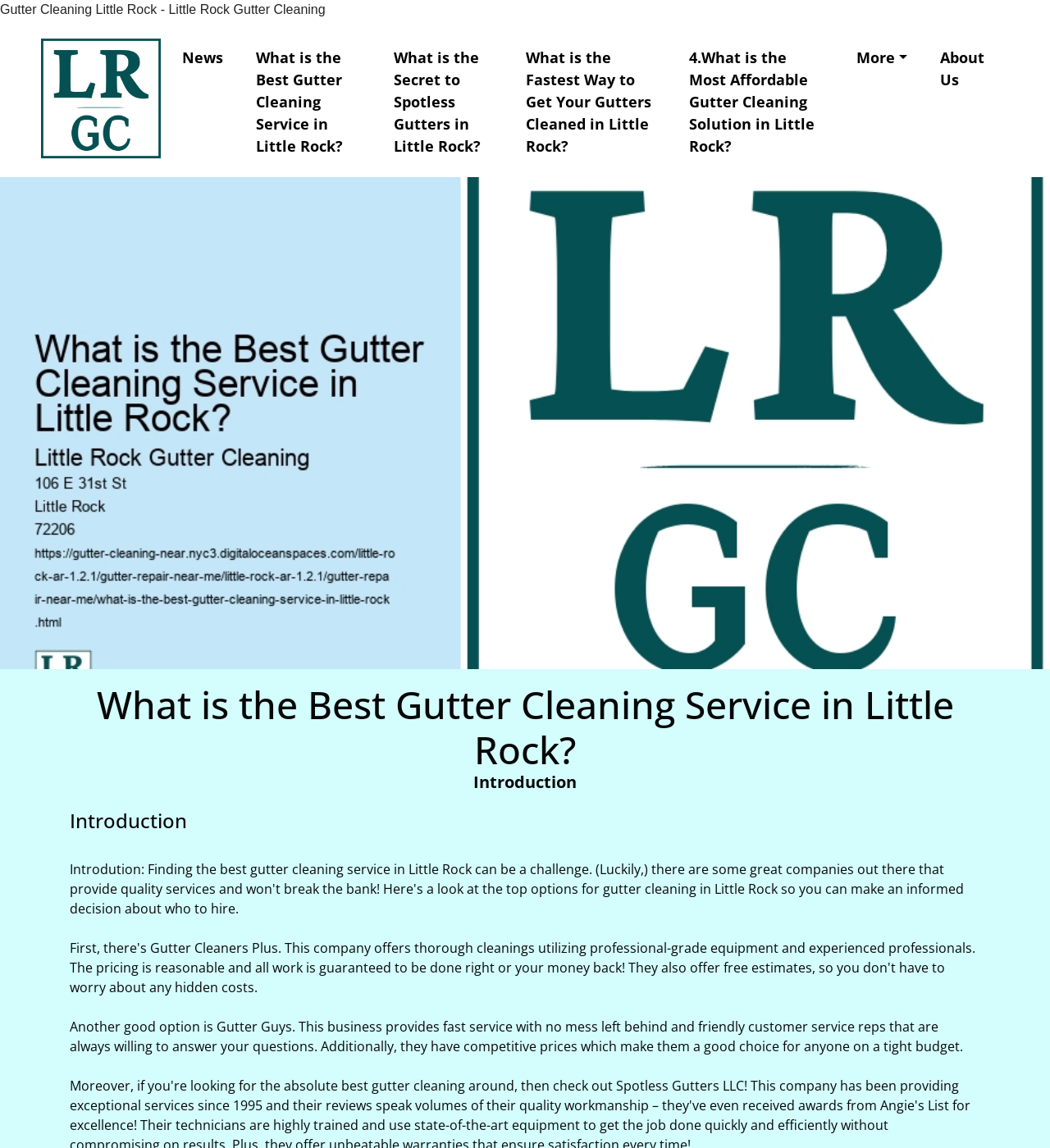Please identify the bounding box coordinates of the region to click in order to complete the task: "Click on the 'News' link". The coordinates must be four float numbers between 0 and 1, specified as [left, top, right, bottom].

[0.167, 0.035, 0.219, 0.065]